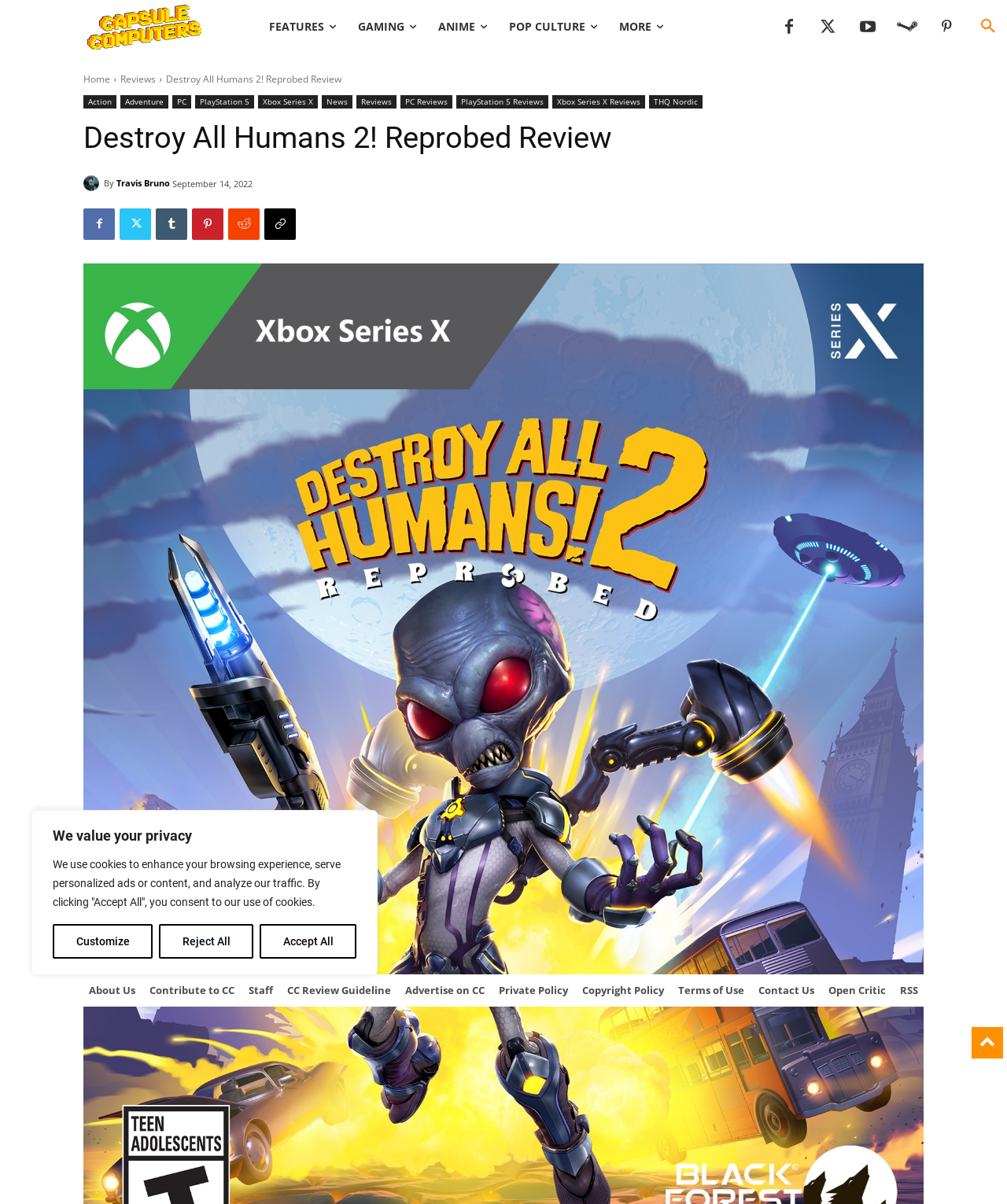Point out the bounding box coordinates of the section to click in order to follow this instruction: "Read the review of Destroy All Humans 2! Reprobed".

[0.165, 0.06, 0.339, 0.071]